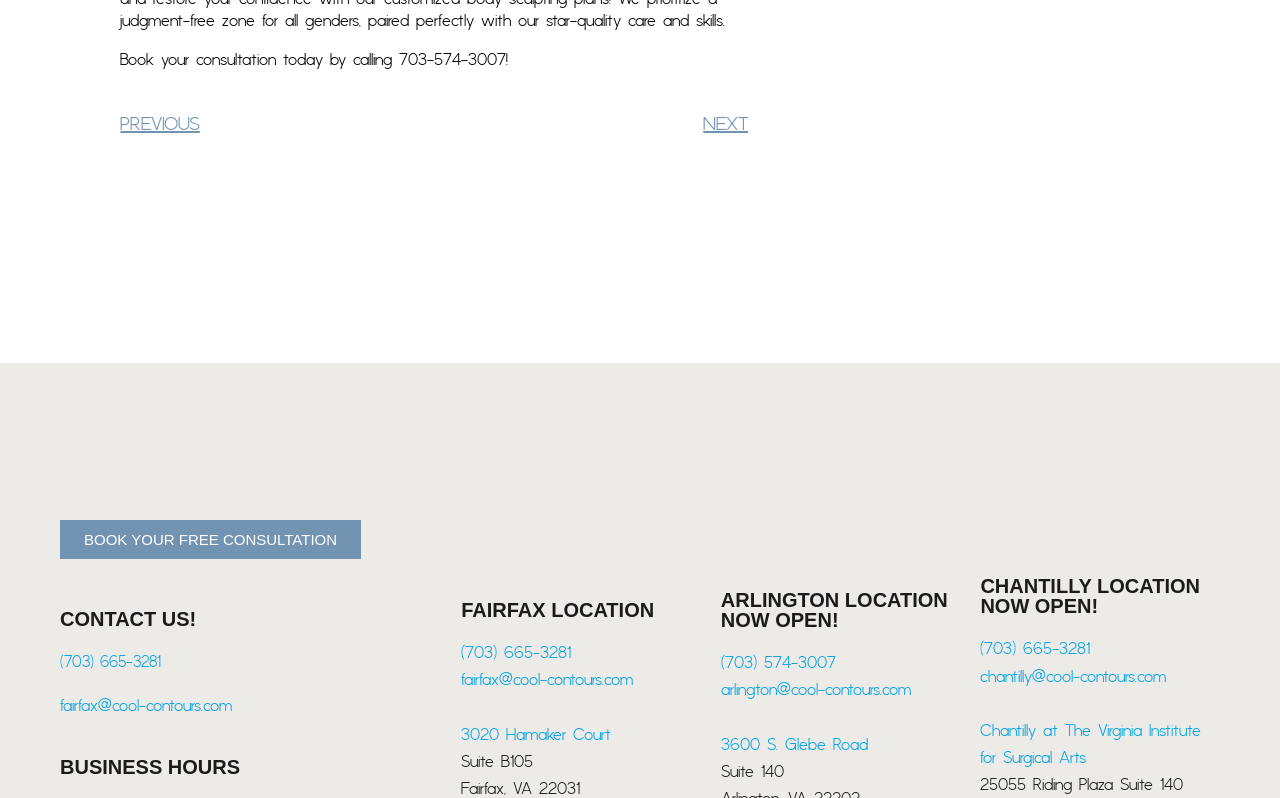Locate the bounding box coordinates of the region to be clicked to comply with the following instruction: "Call the phone number (703) 665-3281". The coordinates must be four float numbers between 0 and 1, in the form [left, top, right, bottom].

[0.047, 0.818, 0.126, 0.842]